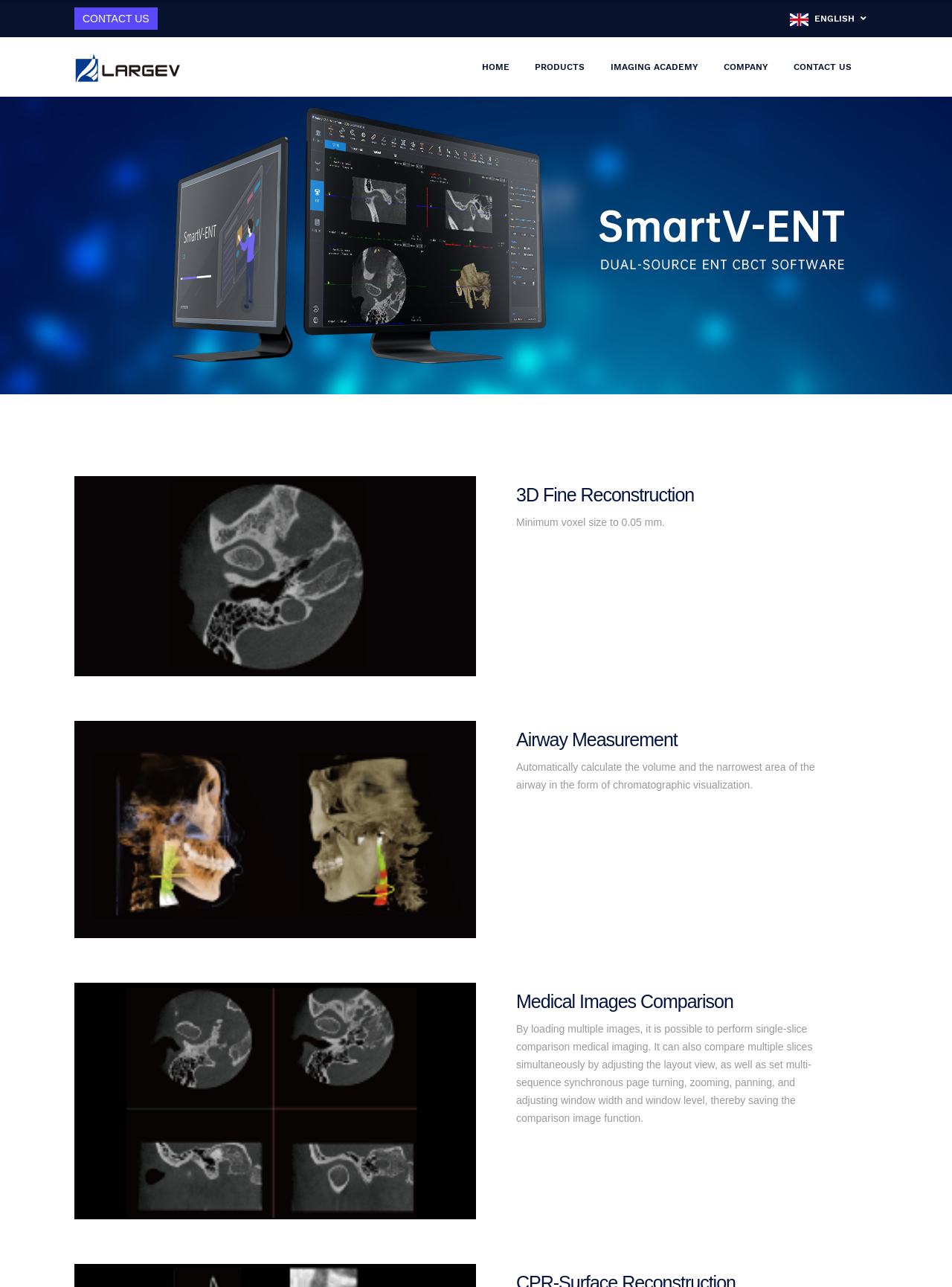Based on the element description "Home", predict the bounding box coordinates of the UI element.

[0.495, 0.029, 0.547, 0.075]